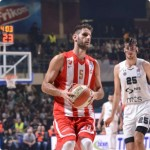Provide your answer in one word or a succinct phrase for the question: 
Which team is the player in the red jersey likely part of?

Crvena Zvezda